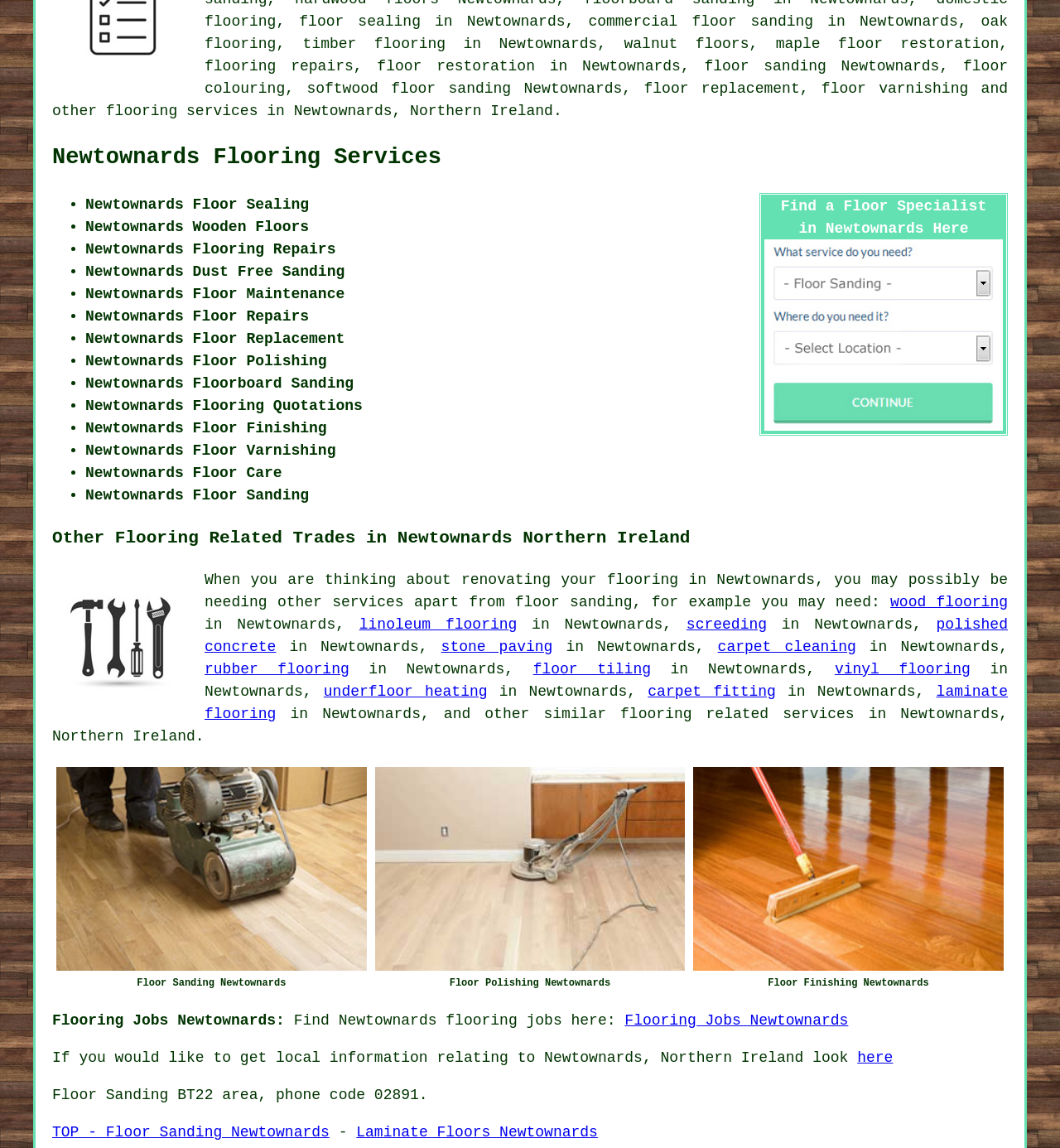Given the description of the UI element: "carpet cleaning", predict the bounding box coordinates in the form of [left, top, right, bottom], with each value being a float between 0 and 1.

[0.677, 0.556, 0.808, 0.571]